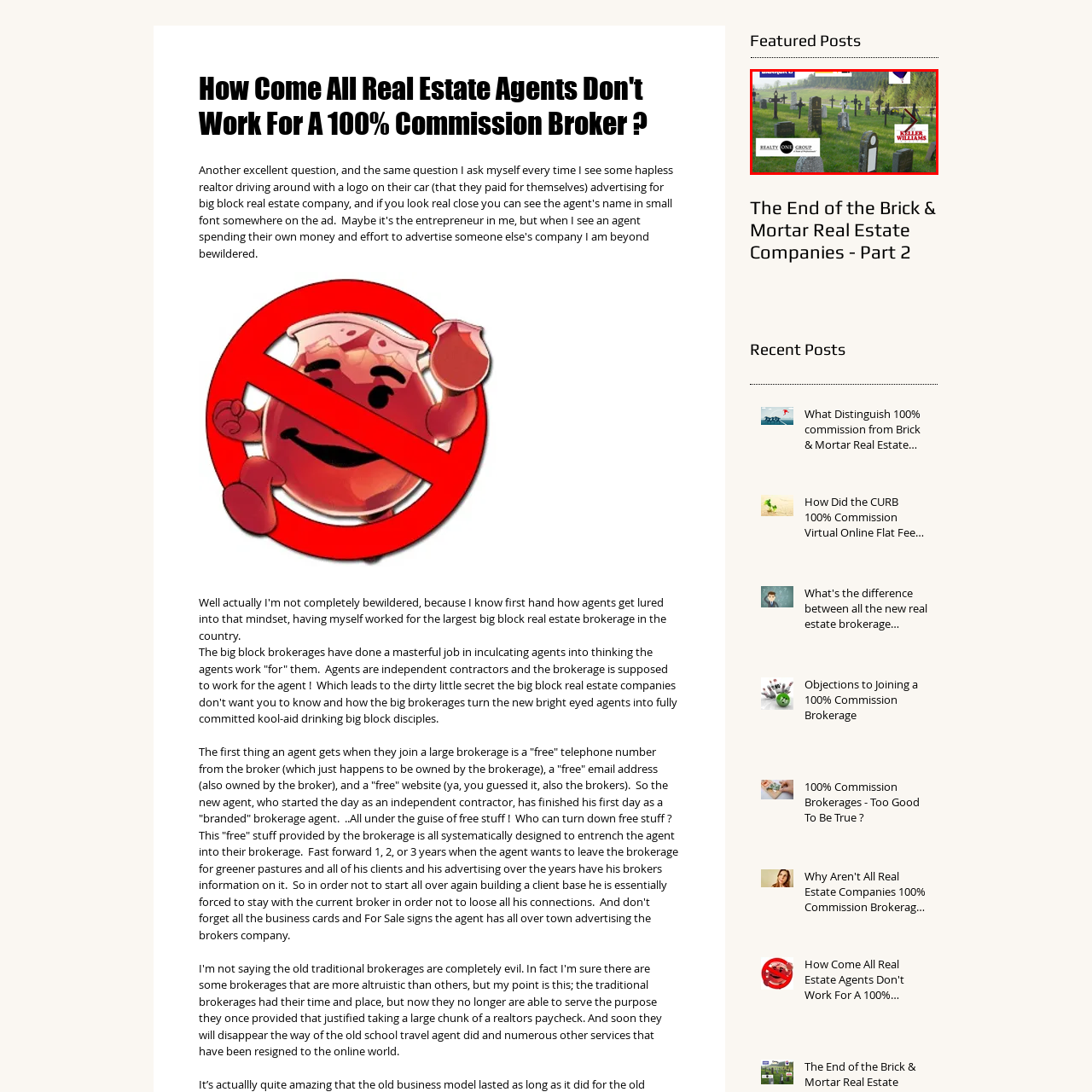Look at the image within the red outlined box, What type of companies are represented by the logos? Provide a one-word or brief phrase answer.

Real estate brokerage